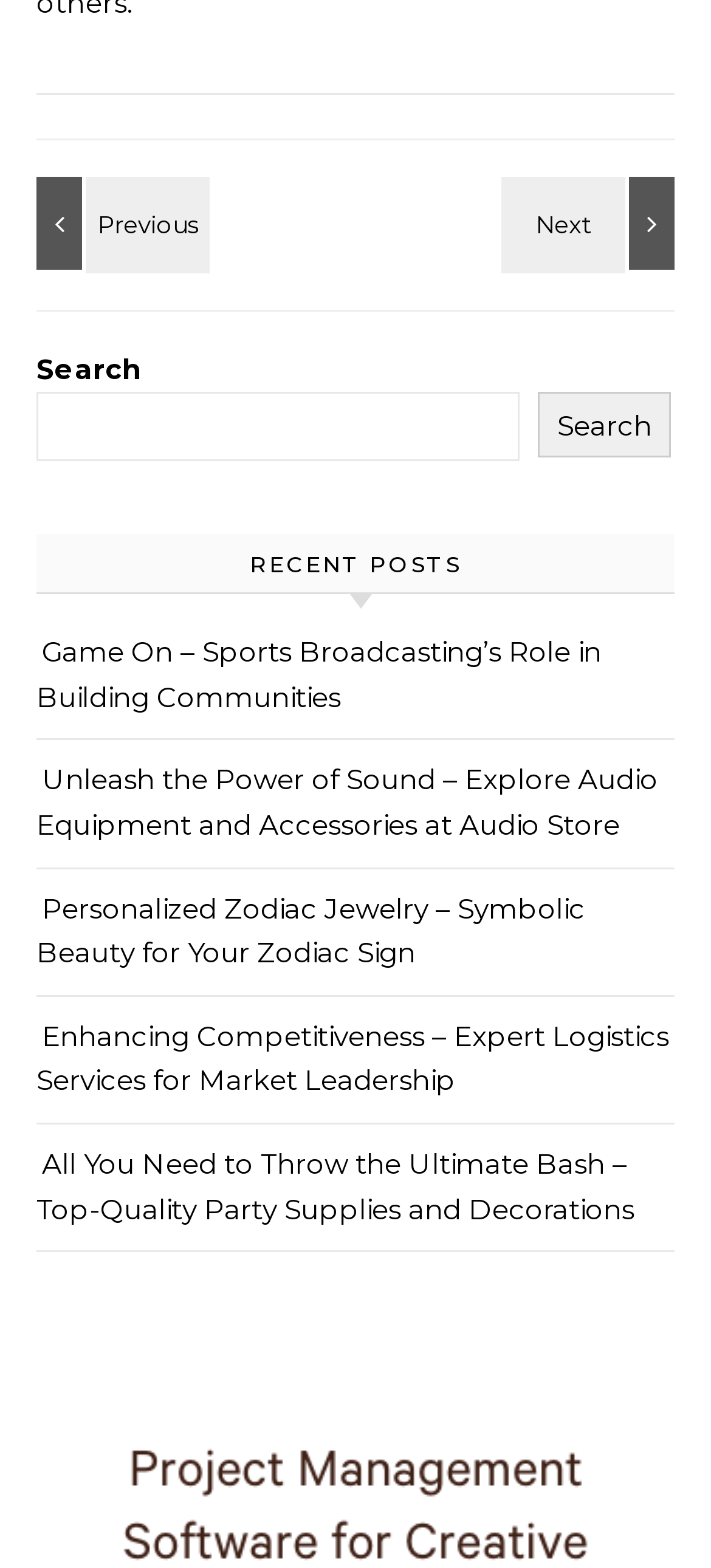Using the provided element description: "Search", identify the bounding box coordinates. The coordinates should be four floats between 0 and 1 in the order [left, top, right, bottom].

[0.757, 0.25, 0.944, 0.292]